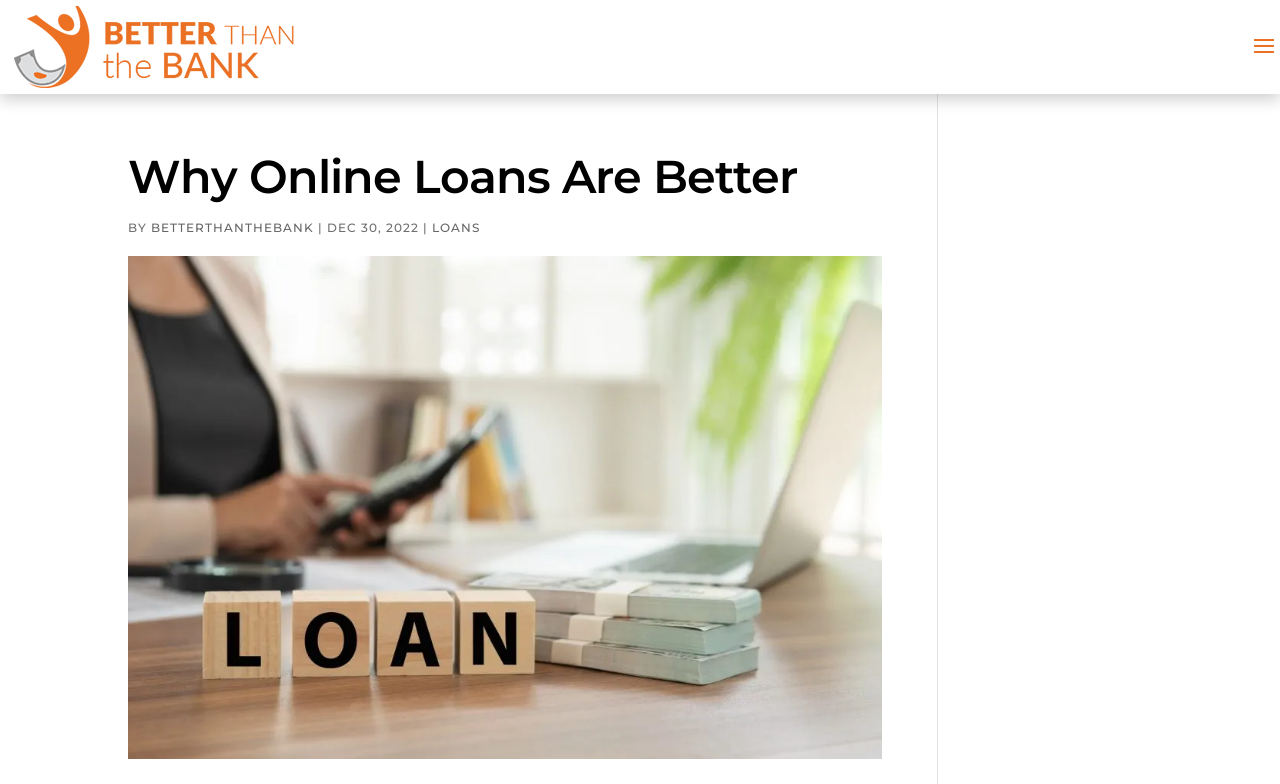Give a succinct answer to this question in a single word or phrase: 
What is the topic of the webpage?

Online Loans